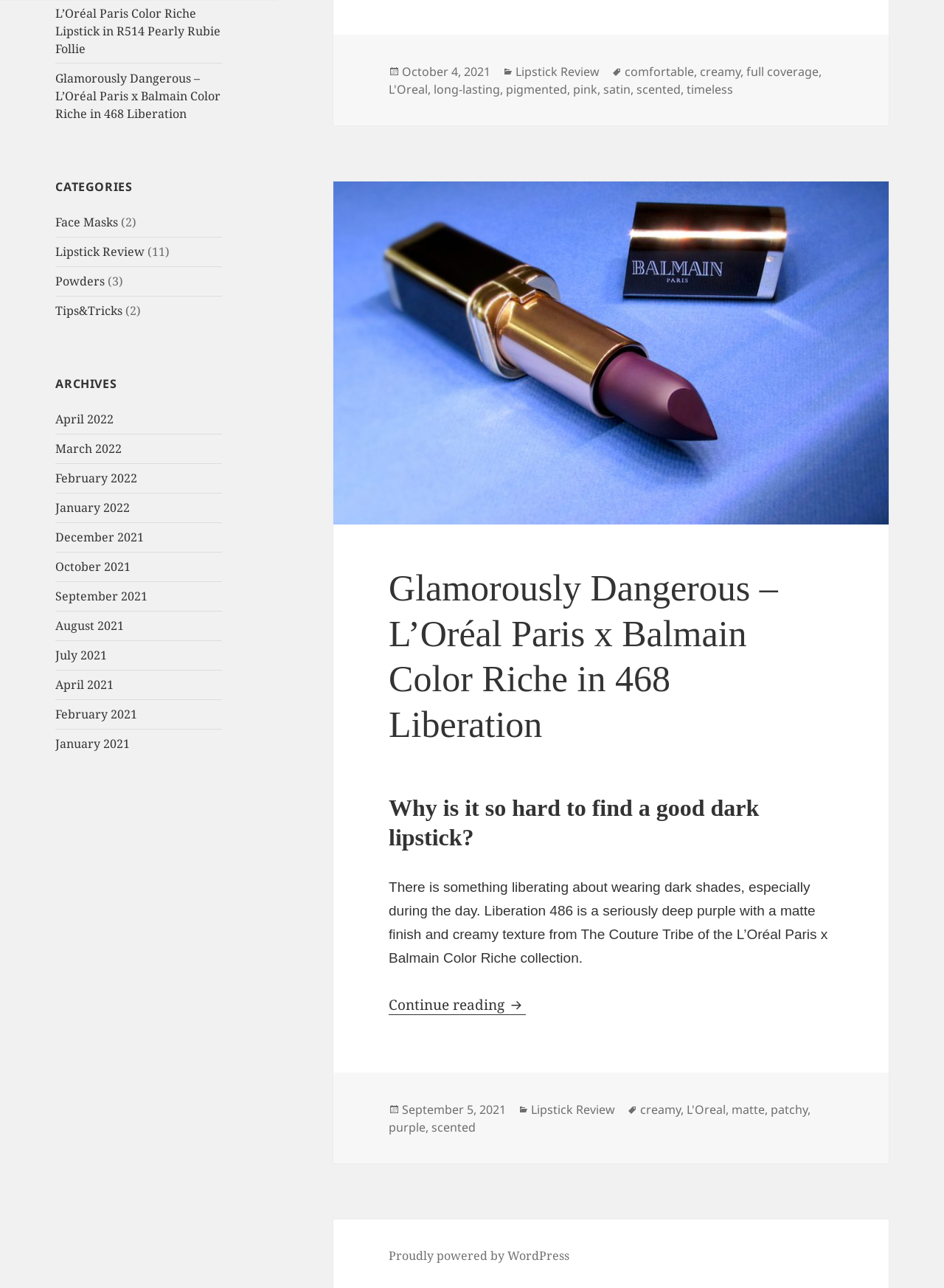Identify the bounding box coordinates of the region that needs to be clicked to carry out this instruction: "Go to the page for 'Face Masks'". Provide these coordinates as four float numbers ranging from 0 to 1, i.e., [left, top, right, bottom].

[0.059, 0.166, 0.125, 0.179]